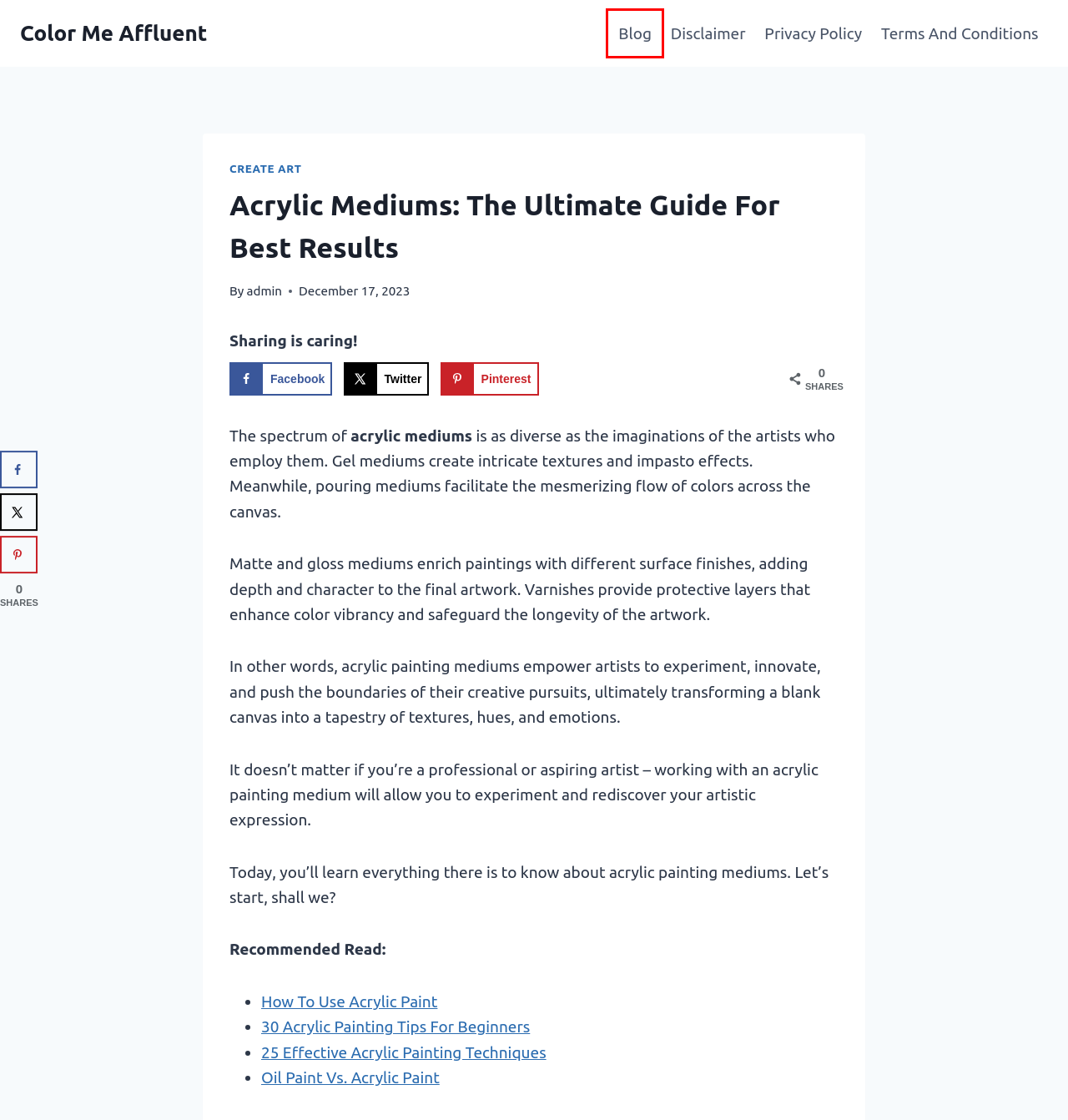Examine the screenshot of the webpage, noting the red bounding box around a UI element. Pick the webpage description that best matches the new page after the element in the red bounding box is clicked. Here are the candidates:
A. Create Art | Color Me Affluent
B. 30+ Easy Acrylic Painting Tips For Beginners
C. Terms And Conditions
D. Oil Paint Vs. Acrylic Paint: How To Choose The Best Paint For You
E. Disclaimer
F. Privacy Policy
G. Blog
H. How To Use Acrylic Paint: A Step-By-Step Guide For Beginners

G